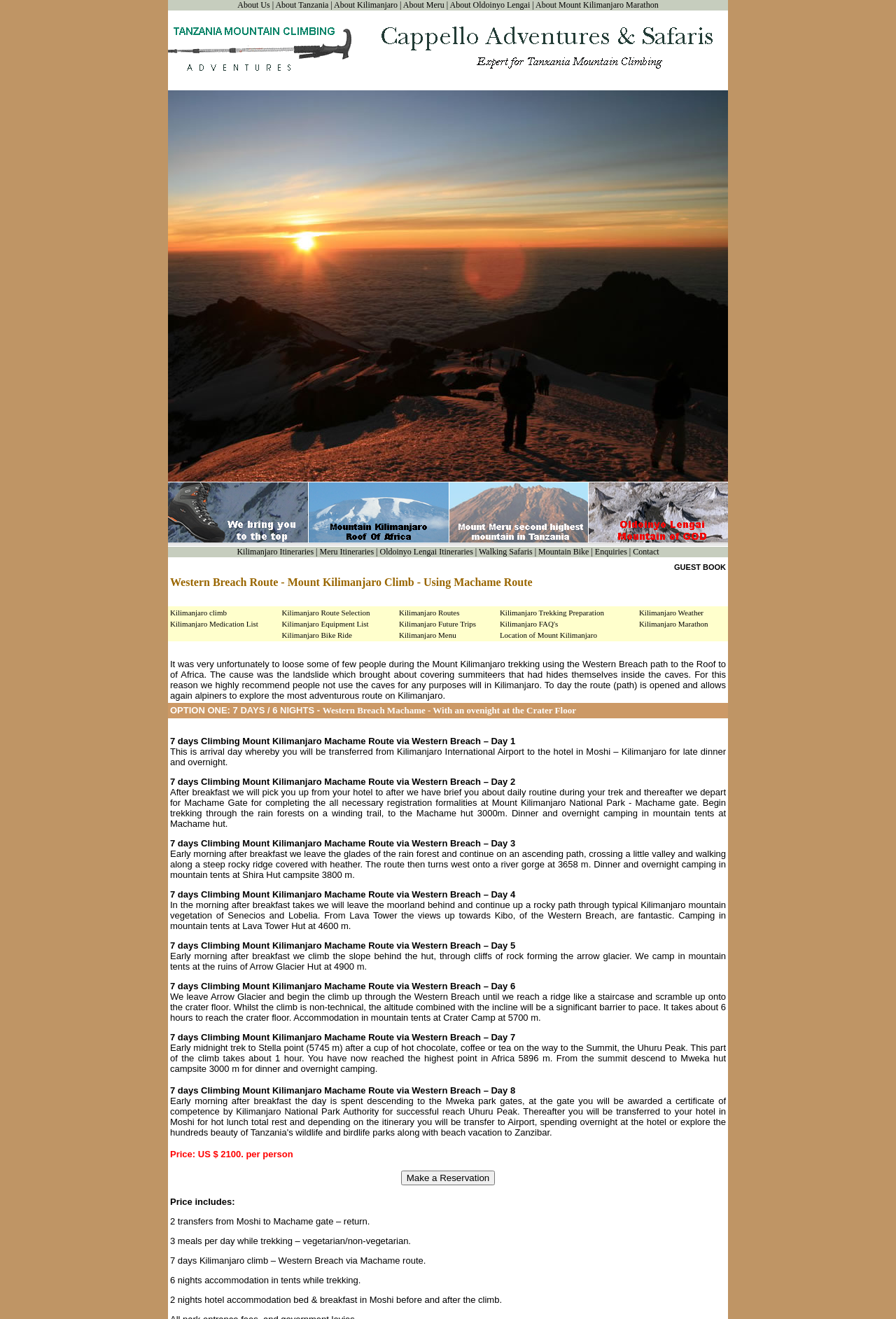Using a single word or phrase, answer the following question: 
What is the main topic of this webpage?

Mount Kilimanjaro climbing